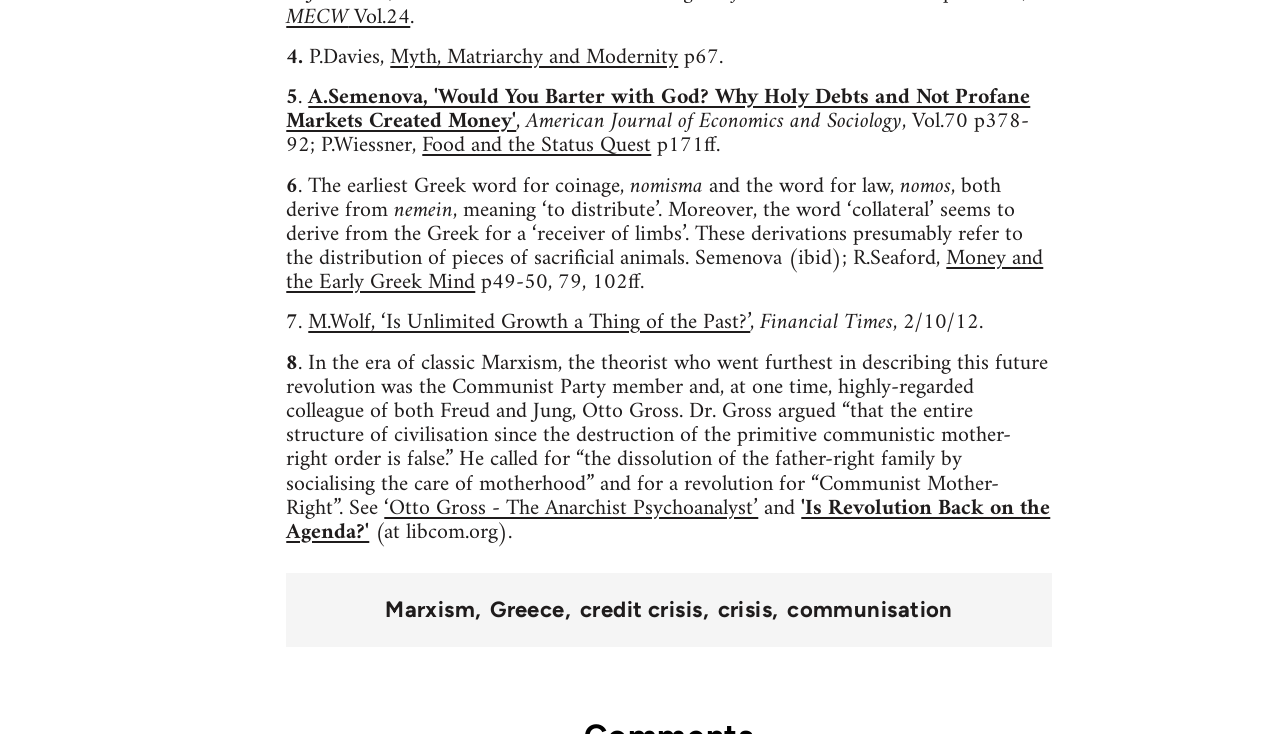Please determine the bounding box coordinates of the element to click on in order to accomplish the following task: "Follow the link 'A.Semenova, Would You Barter with God? Why Holy Debts and Not Profane Markets Created Money'". Ensure the coordinates are four float numbers ranging from 0 to 1, i.e., [left, top, right, bottom].

[0.224, 0.106, 0.805, 0.192]